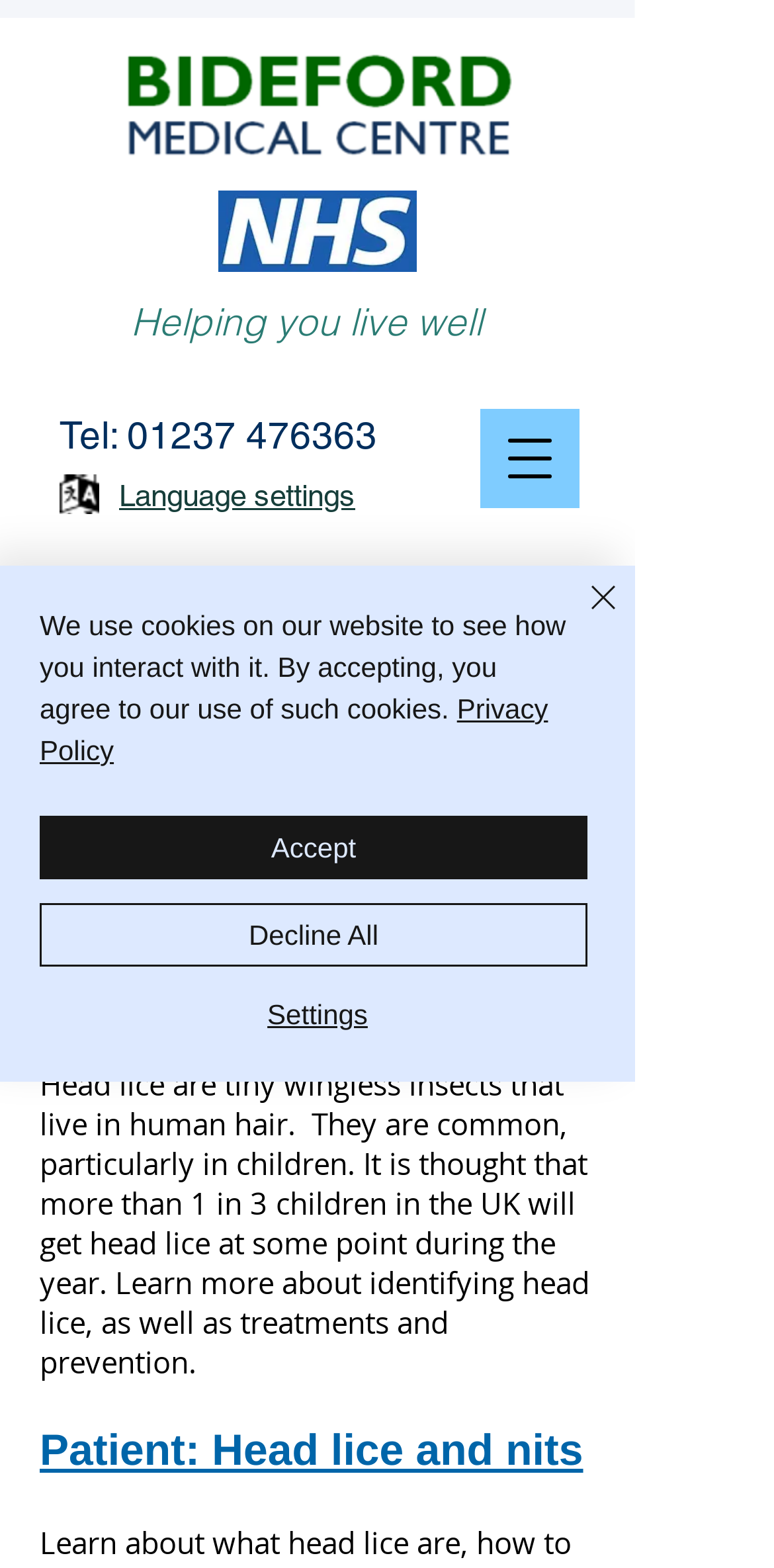Locate the UI element described by Priyanka Sengupta in the provided webpage screenshot. Return the bounding box coordinates in the format (top-left x, top-left y, bottom-right x, bottom-right y), ensuring all values are between 0 and 1.

None